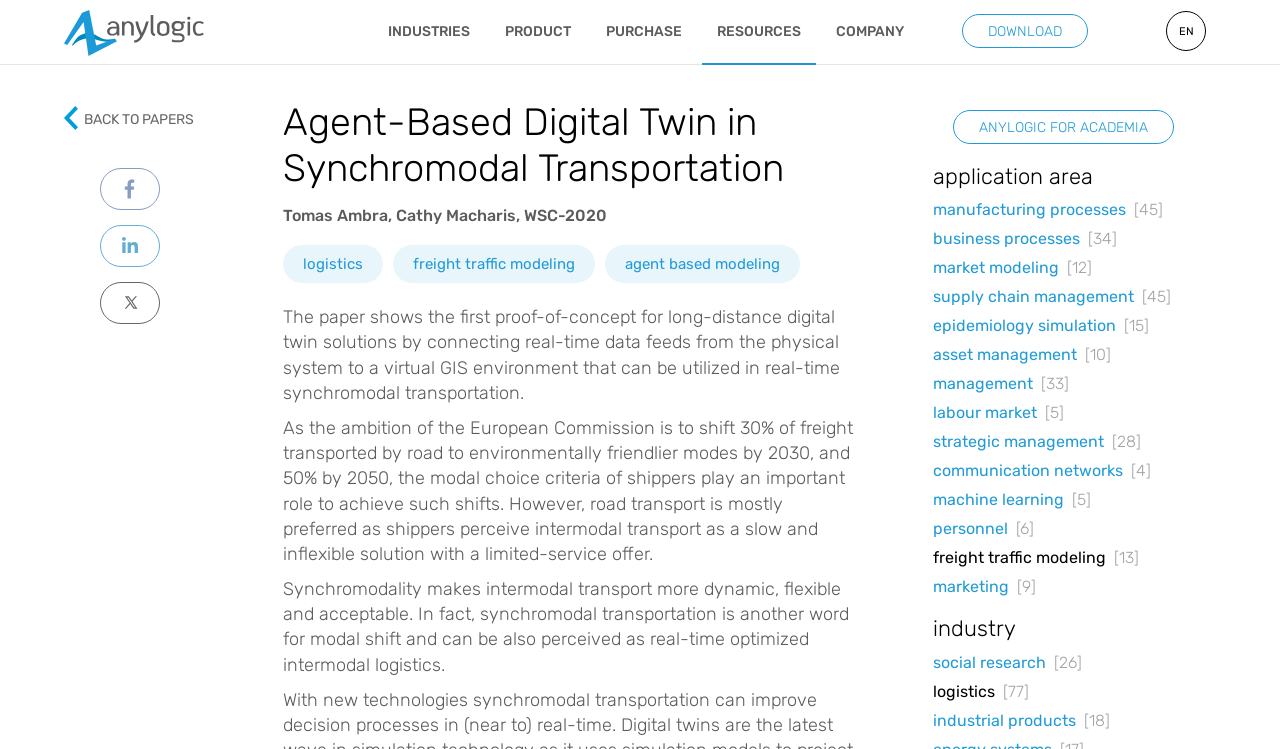What is the principal heading displayed on the webpage?

Agent-Based Digital Twin in Synchromodal Transportation